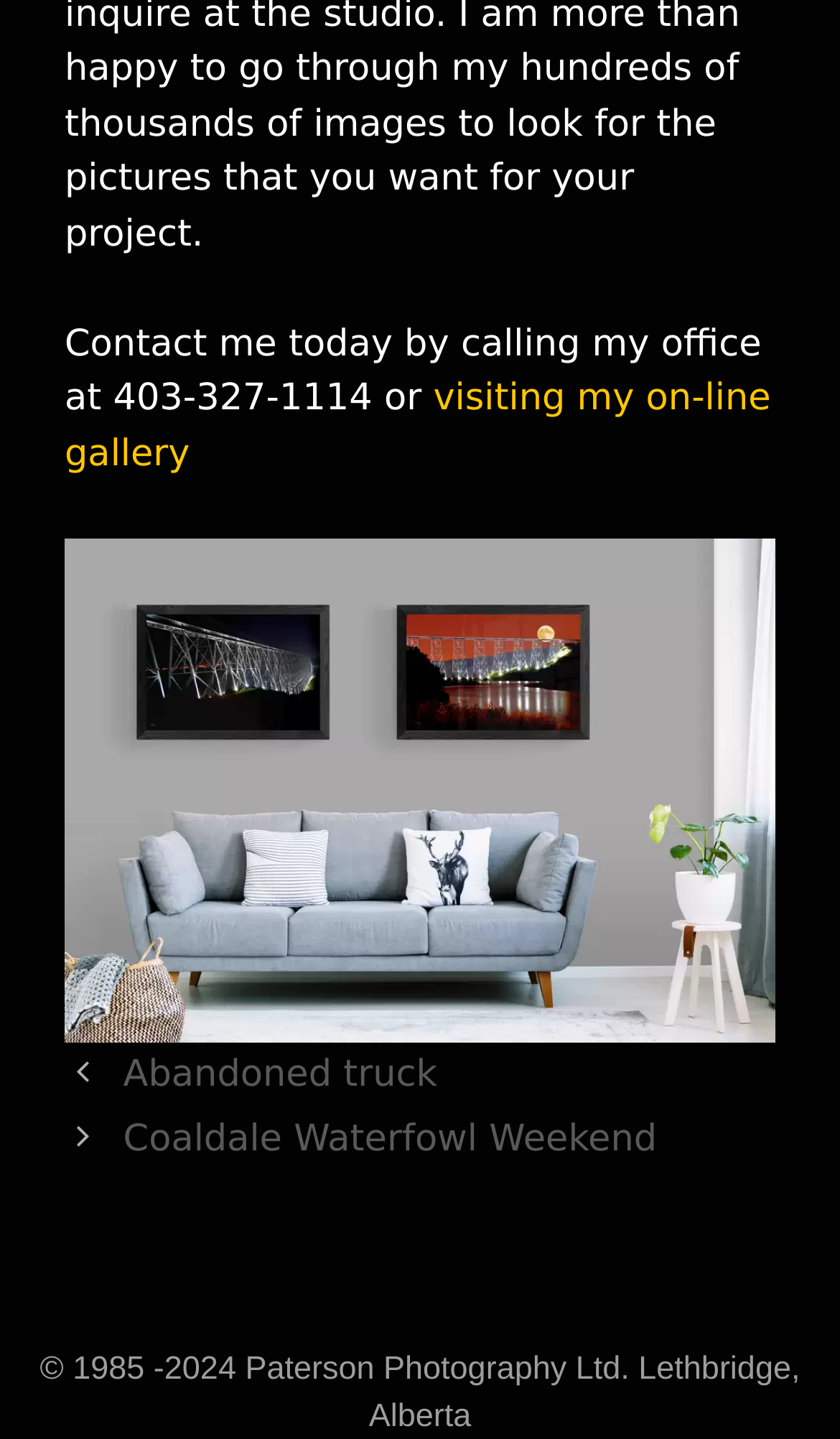Analyze the image and deliver a detailed answer to the question: What is shown in the figure on the webpage?

The figure element on the webpage contains an image, which is described as 'Framed Lethbridge Train Bridge prints shown on the wall of a modern living-room'.